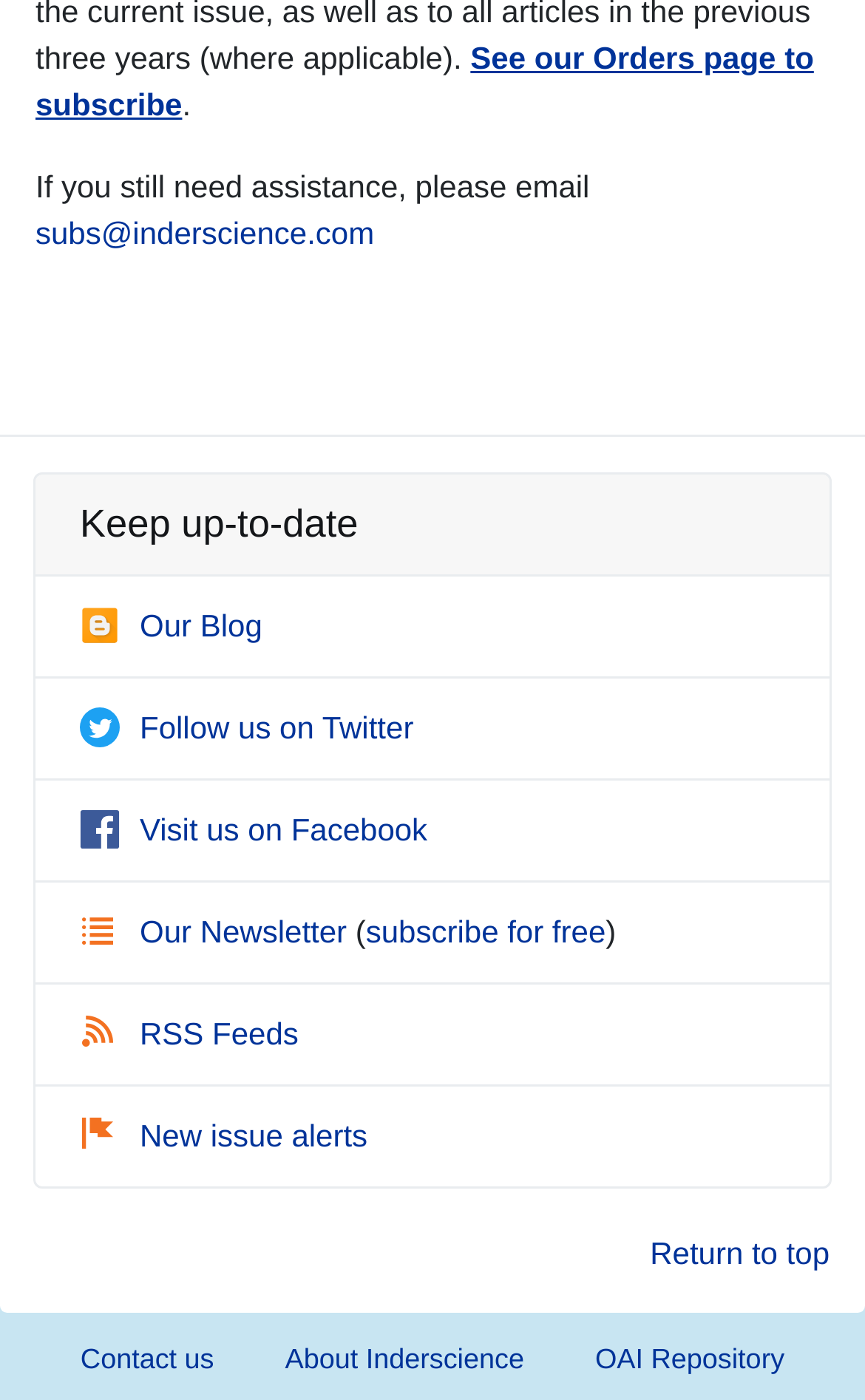Give a short answer to this question using one word or a phrase:
What is the purpose of the 'RSS Feeds' link?

To access RSS feeds